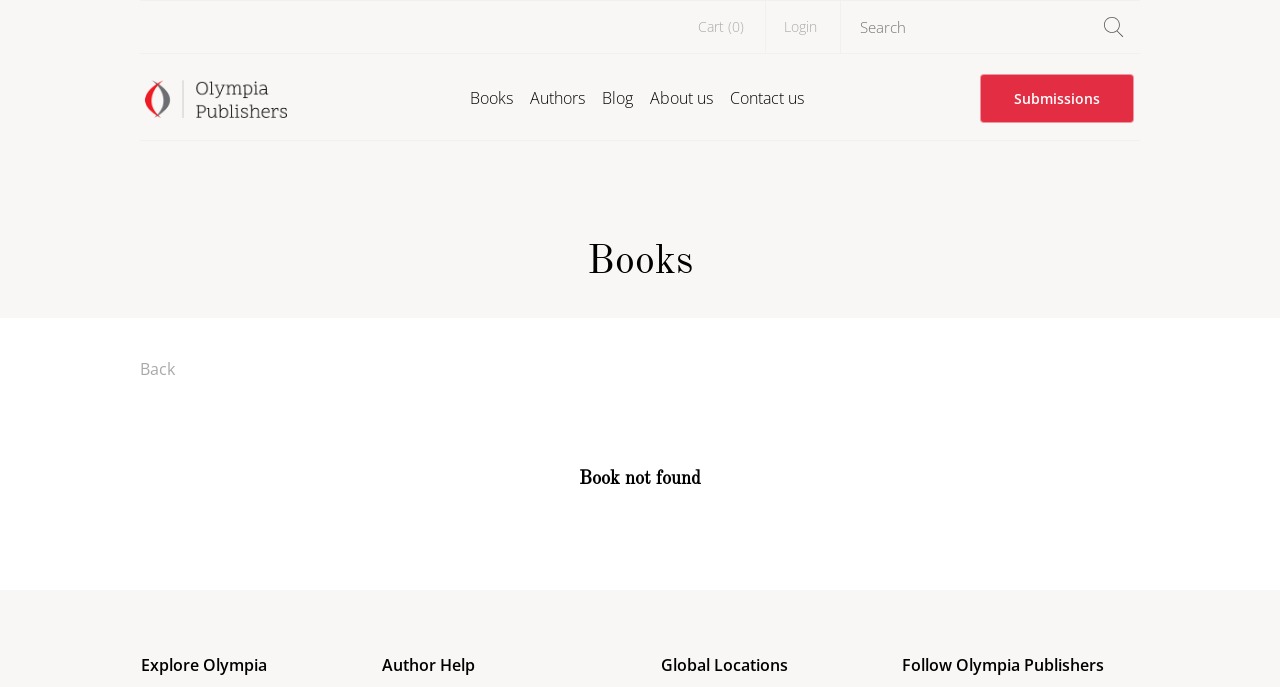Answer the question with a brief word or phrase:
How many links are on the webpage?

11